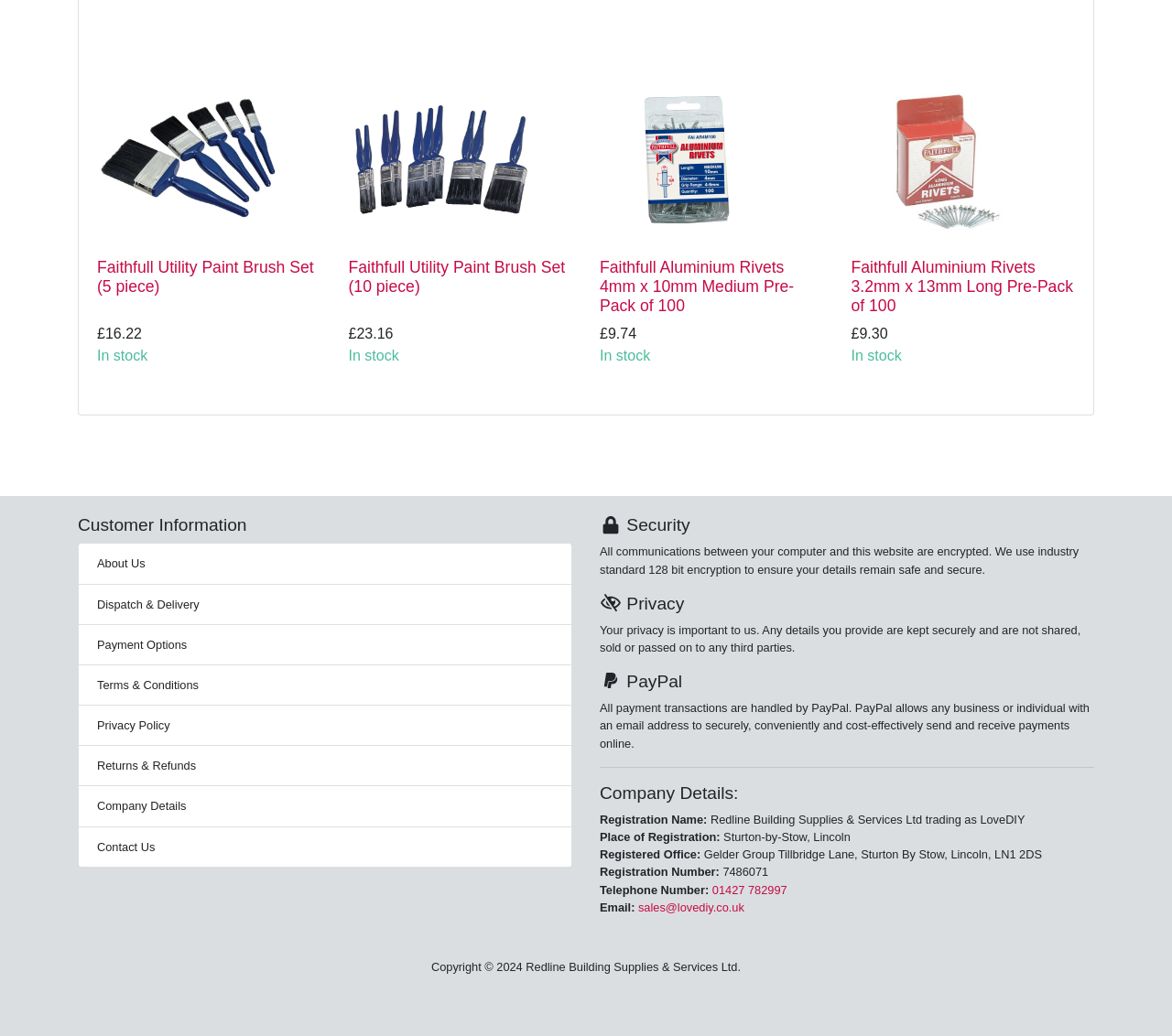What is the status of the Faithfull Aluminium Rivets 4mm x 10mm Medium Pre-Pack of 100 product?
Please respond to the question with as much detail as possible.

I found the status of the product by looking at the StaticText element with the text 'In stock' which is located near the image and link of the product.